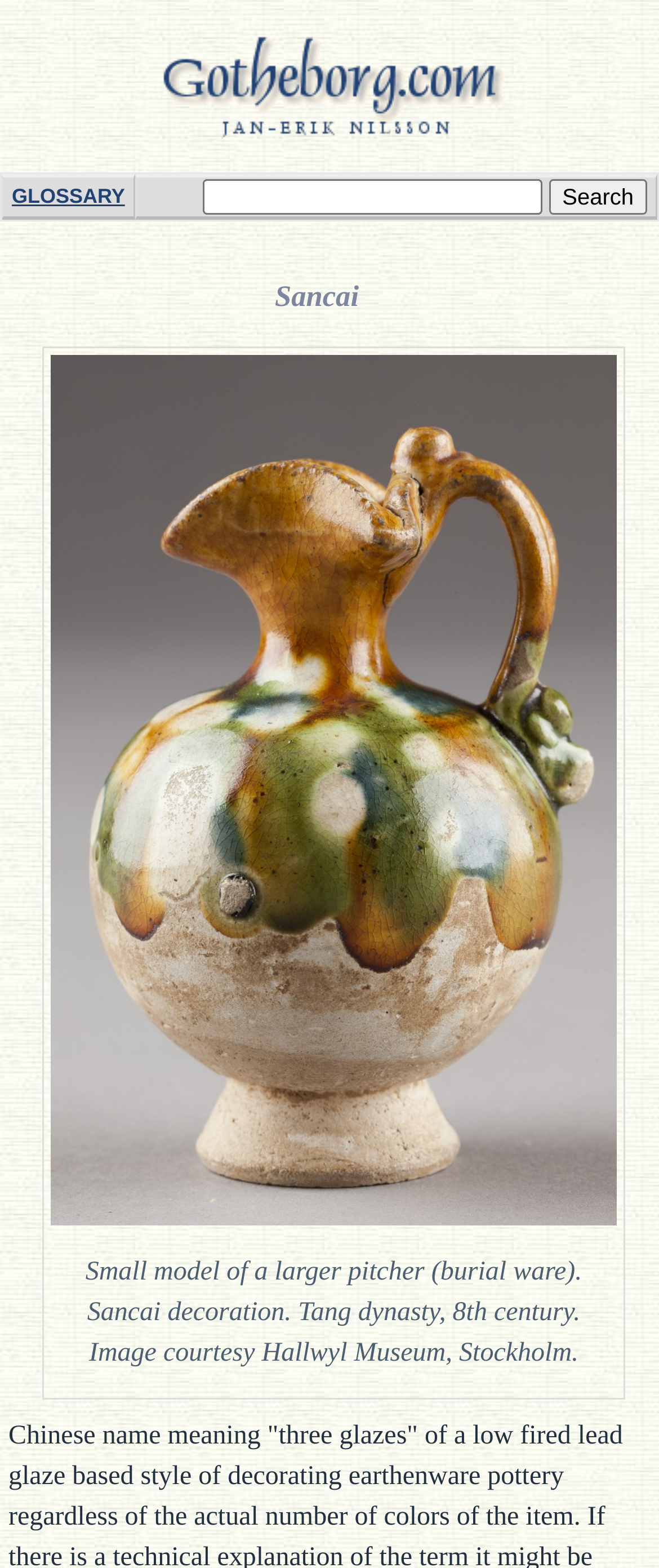What is the century of the Sancai jug?
Using the image as a reference, answer the question in detail.

The caption of the Sancai jug image says 'Small model of a larger pitcher (burial ware). Sancai decoration. Tang dynasty, 8th century.' Therefore, the century of the Sancai jug is the 8th century.